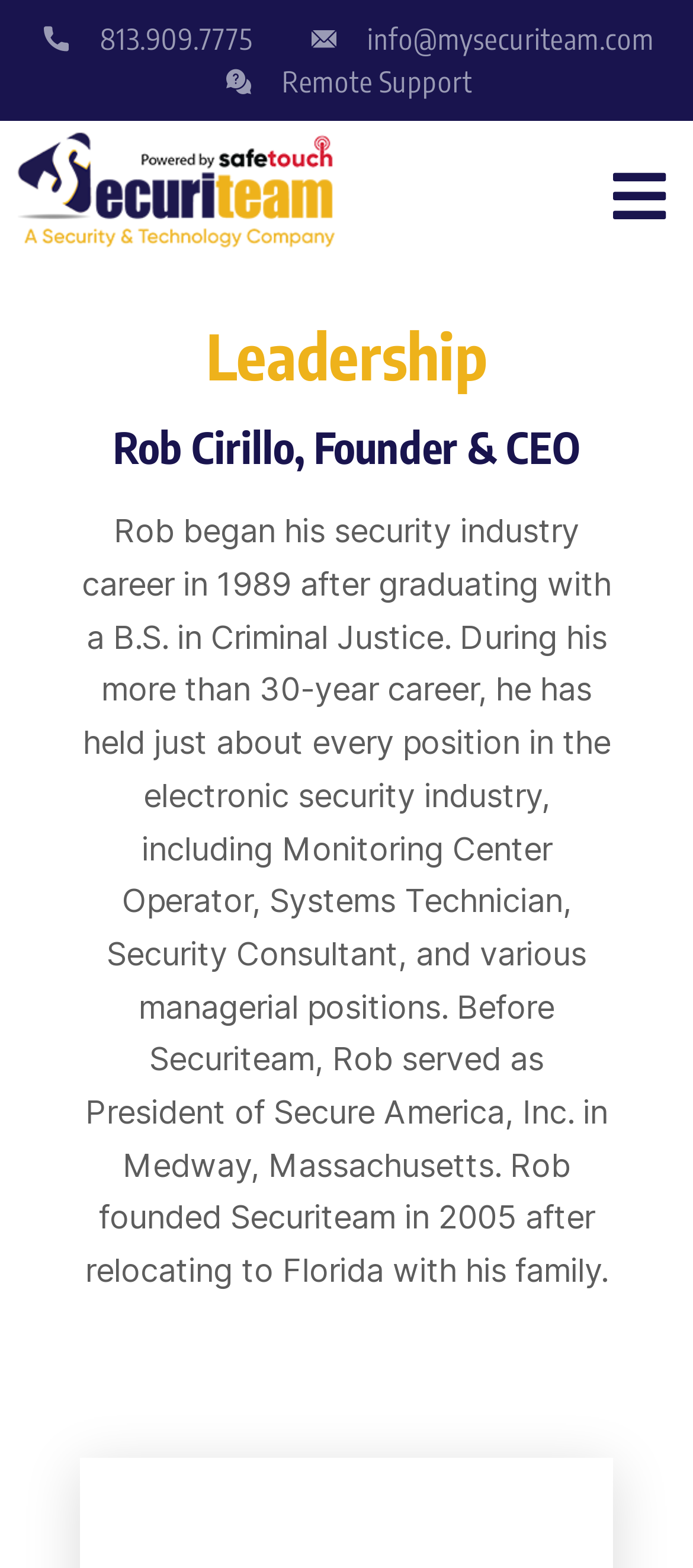Extract the bounding box coordinates for the described element: "Remote Support". The coordinates should be represented as four float numbers between 0 and 1: [left, top, right, bottom].

[0.319, 0.039, 0.681, 0.066]